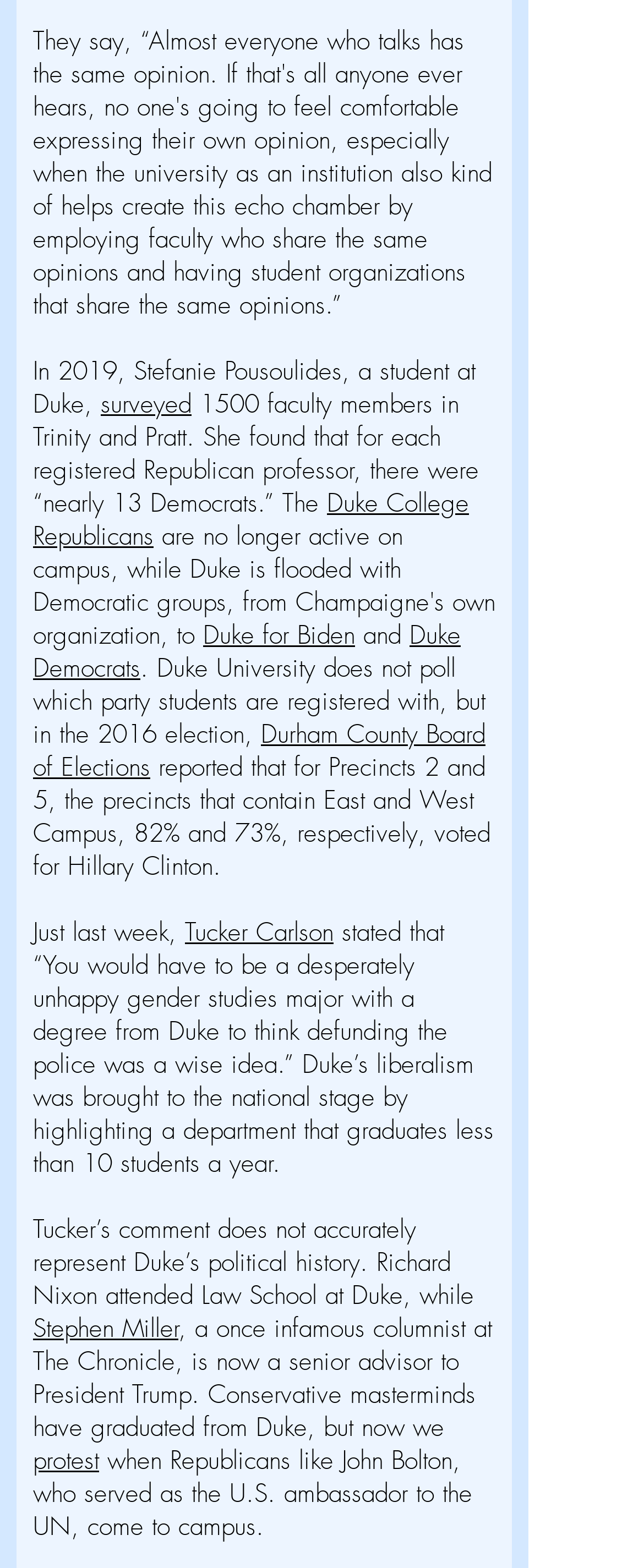Who is quoted as saying defunding the police is a wise idea?
Offer a detailed and exhaustive answer to the question.

The text actually quotes Tucker Carlson as saying that 'You would have to be a desperately unhappy gender studies major with a degree from Duke to think defunding the police was a wise idea', implying that this is not a common or accepted view at Duke University.